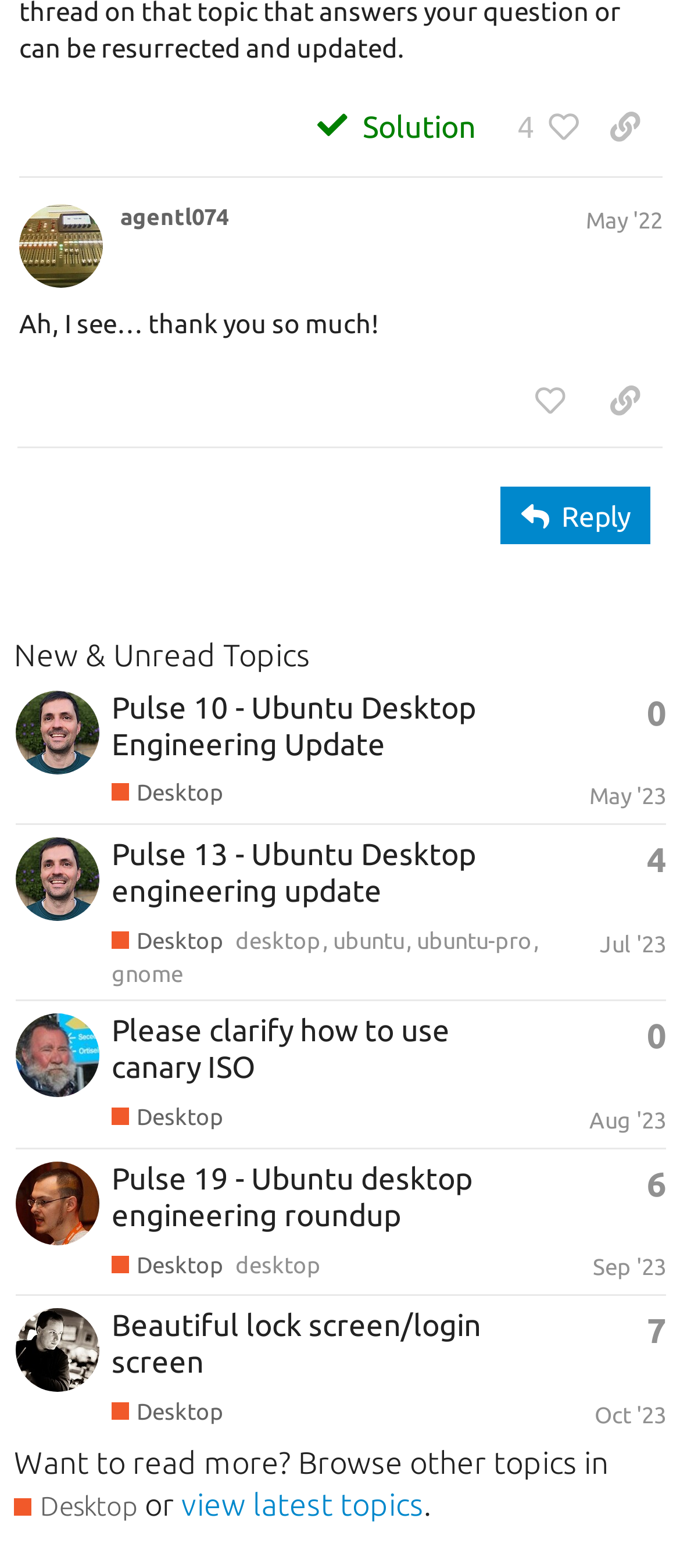How many people liked the accepted solution to this topic?
Relying on the image, give a concise answer in one word or a brief phrase.

4